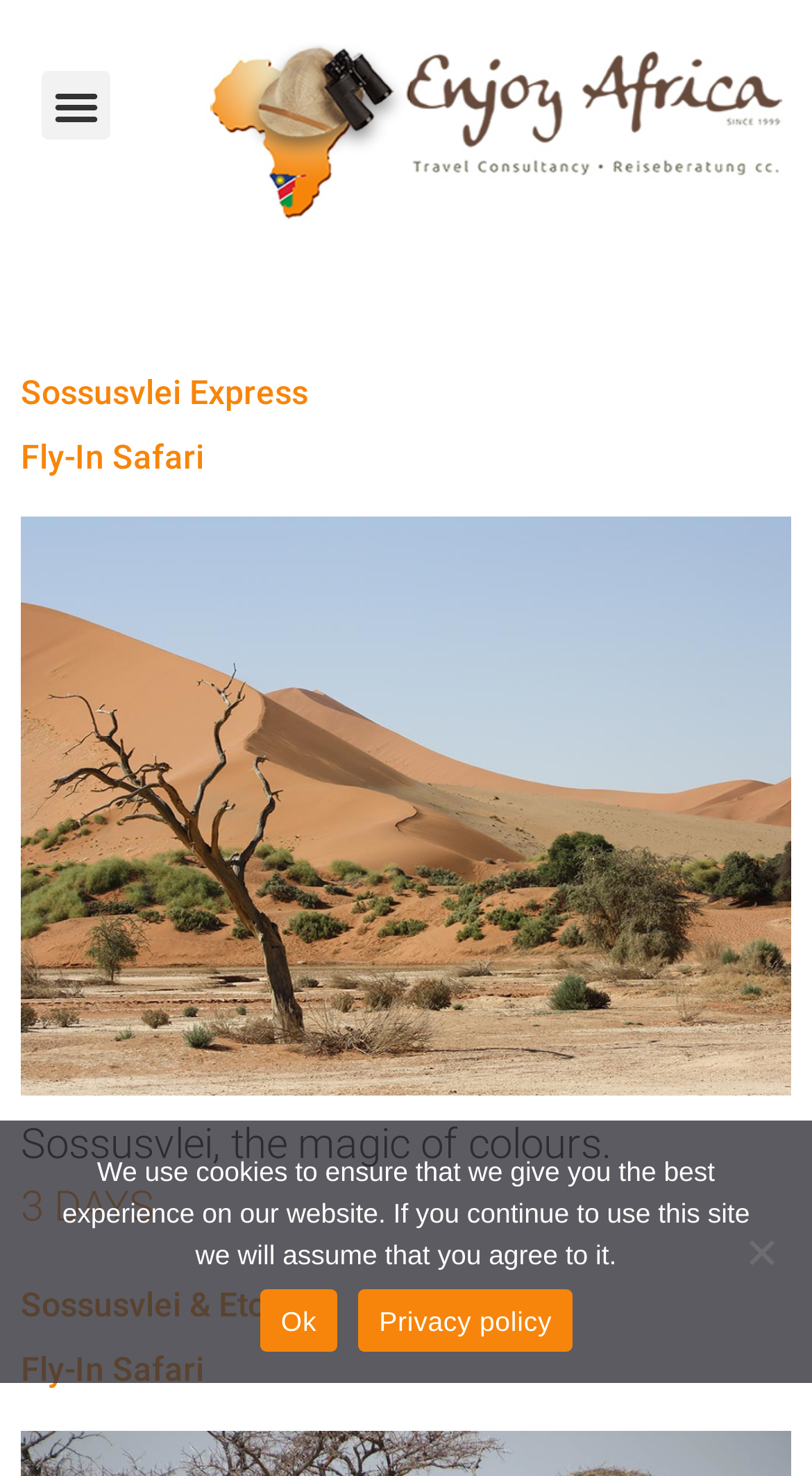Respond with a single word or phrase for the following question: 
What is the name of the first fly-in safari option?

Sossusvlei Express Fly-In Safari